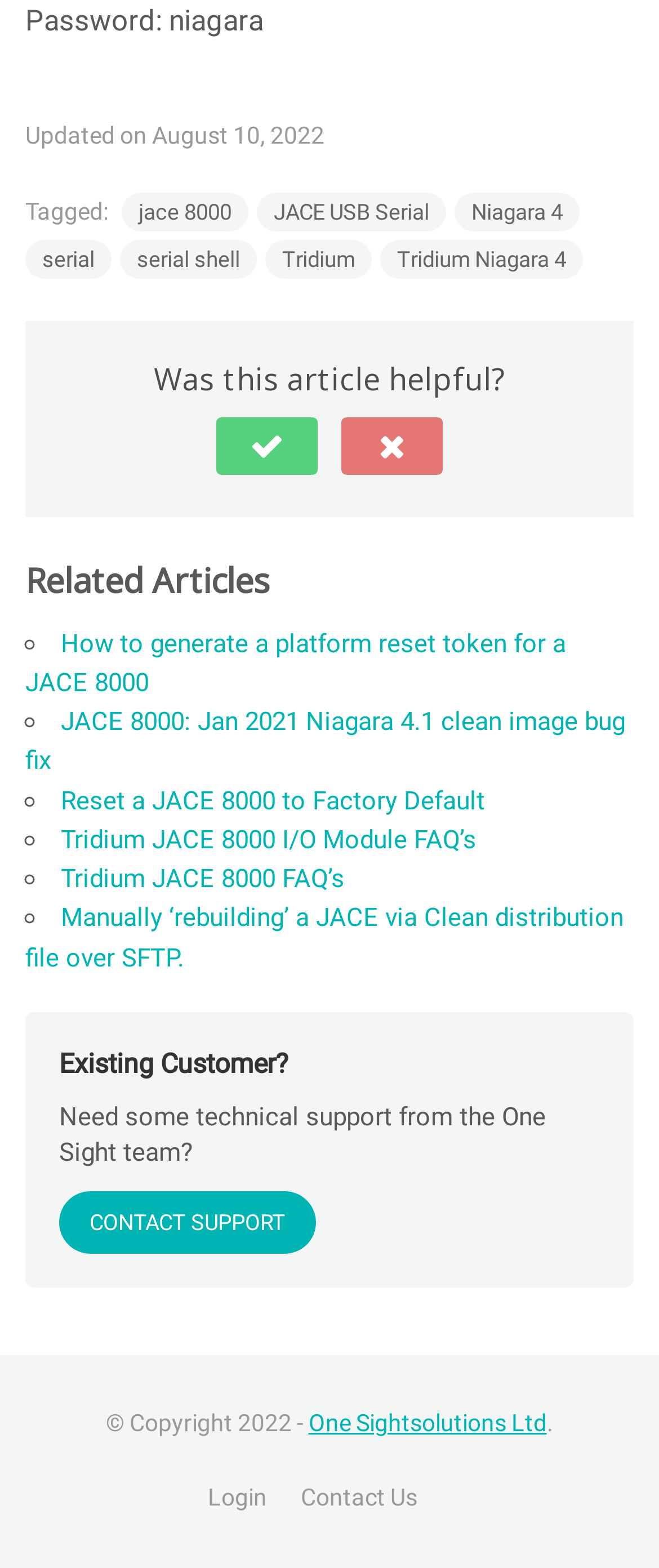Can you find the bounding box coordinates for the element that needs to be clicked to execute this instruction: "Click on the 'Tridium Niagara 4' link"? The coordinates should be given as four float numbers between 0 and 1, i.e., [left, top, right, bottom].

[0.577, 0.152, 0.885, 0.177]